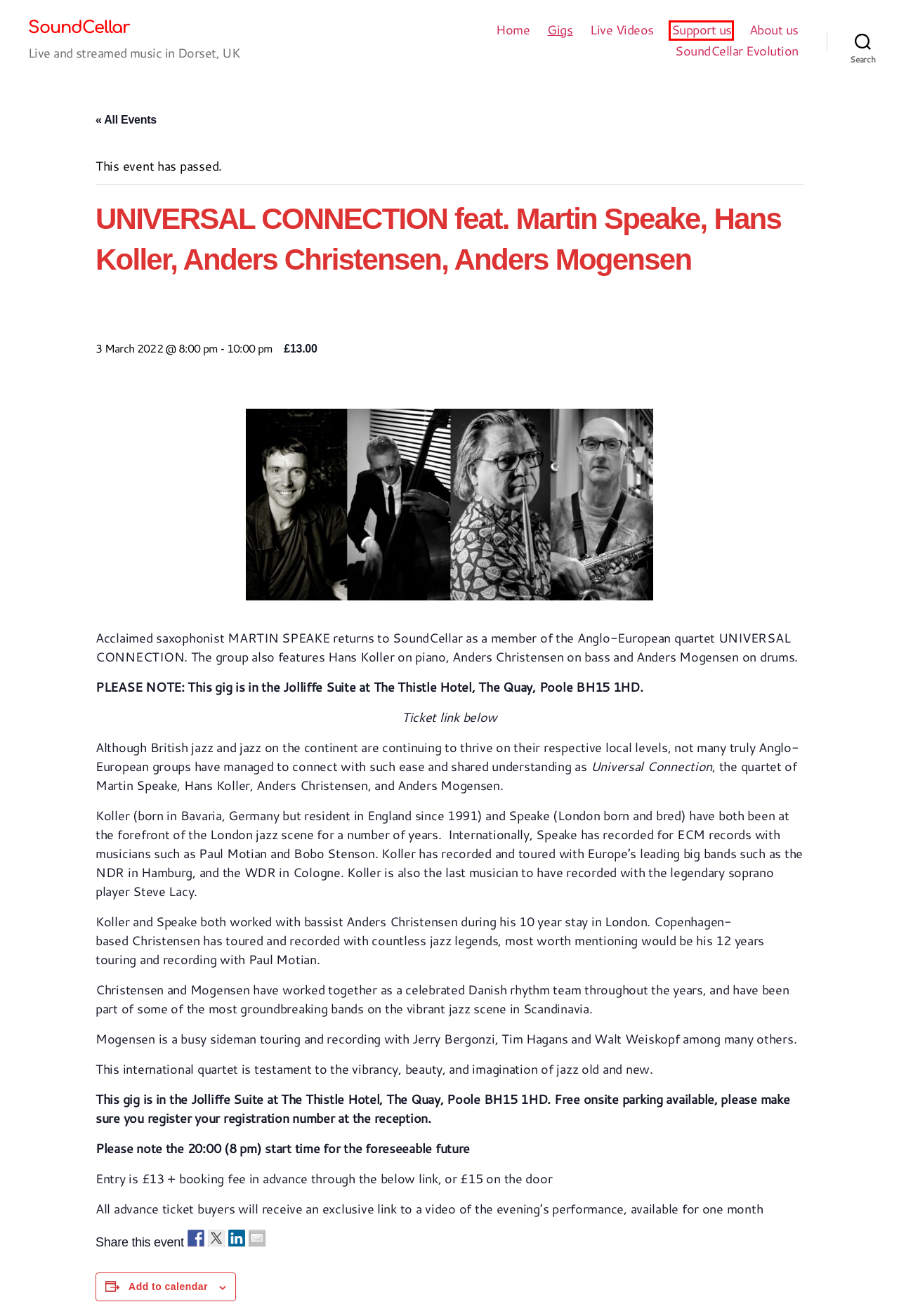You are provided with a screenshot of a webpage where a red rectangle bounding box surrounds an element. Choose the description that best matches the new webpage after clicking the element in the red bounding box. Here are the choices:
A. About us - SoundCellar
B. Universal Connection Tickets, Thu 3 Mar 2022 at 20:00 | Eventbrite
C. Support us - SoundCellar
D. SoundCellar Evolution - SoundCellar
E. Live Videos - SoundCellar
F. Live - SoundCellar
G. Events - SoundCellar
H. SoundCellar

C